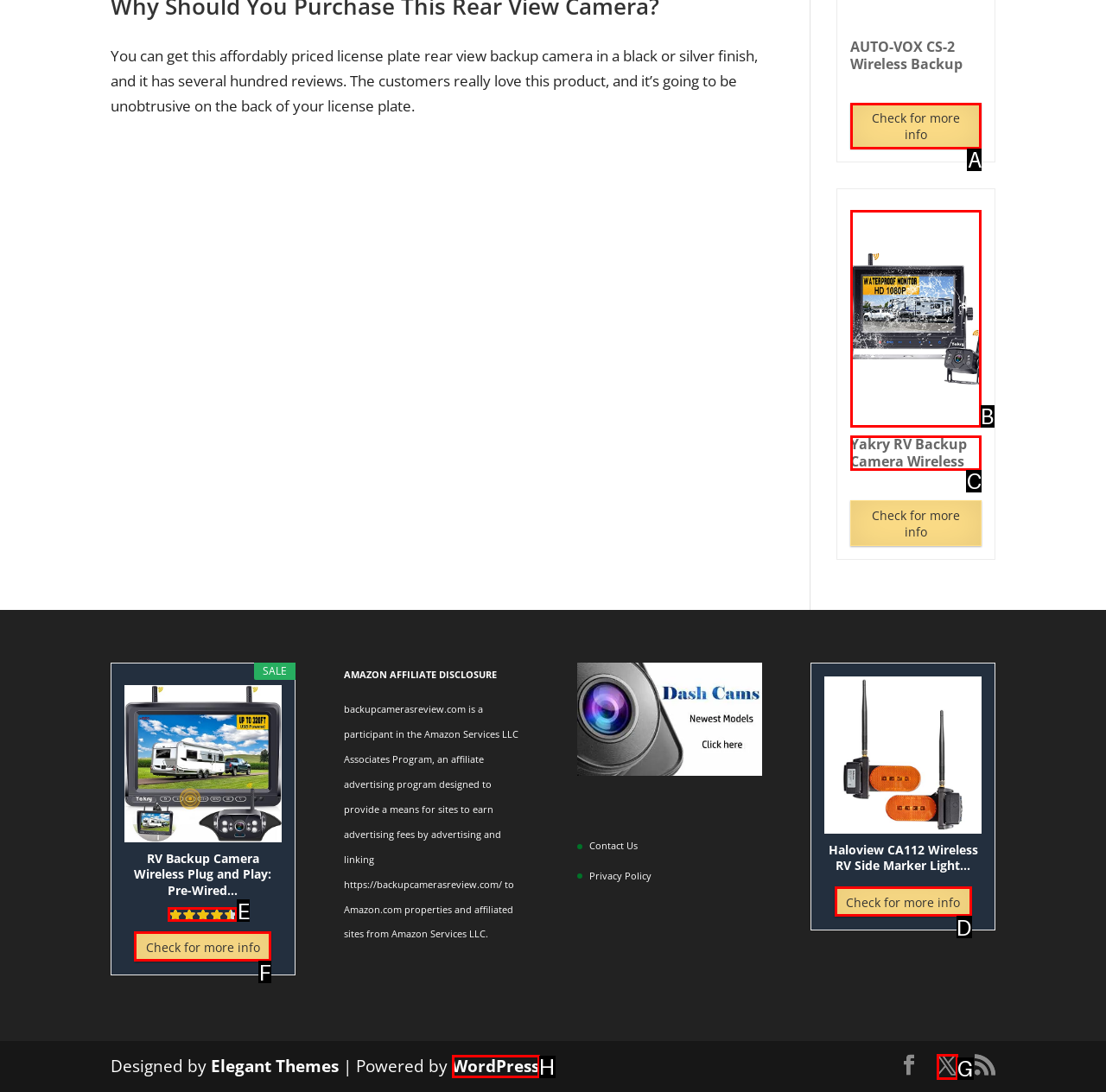Identify which HTML element should be clicked to fulfill this instruction: View the reviews of Yakry RV Backup Camera Wireless HD 1080P 7 Inch Reply with the correct option's letter.

B